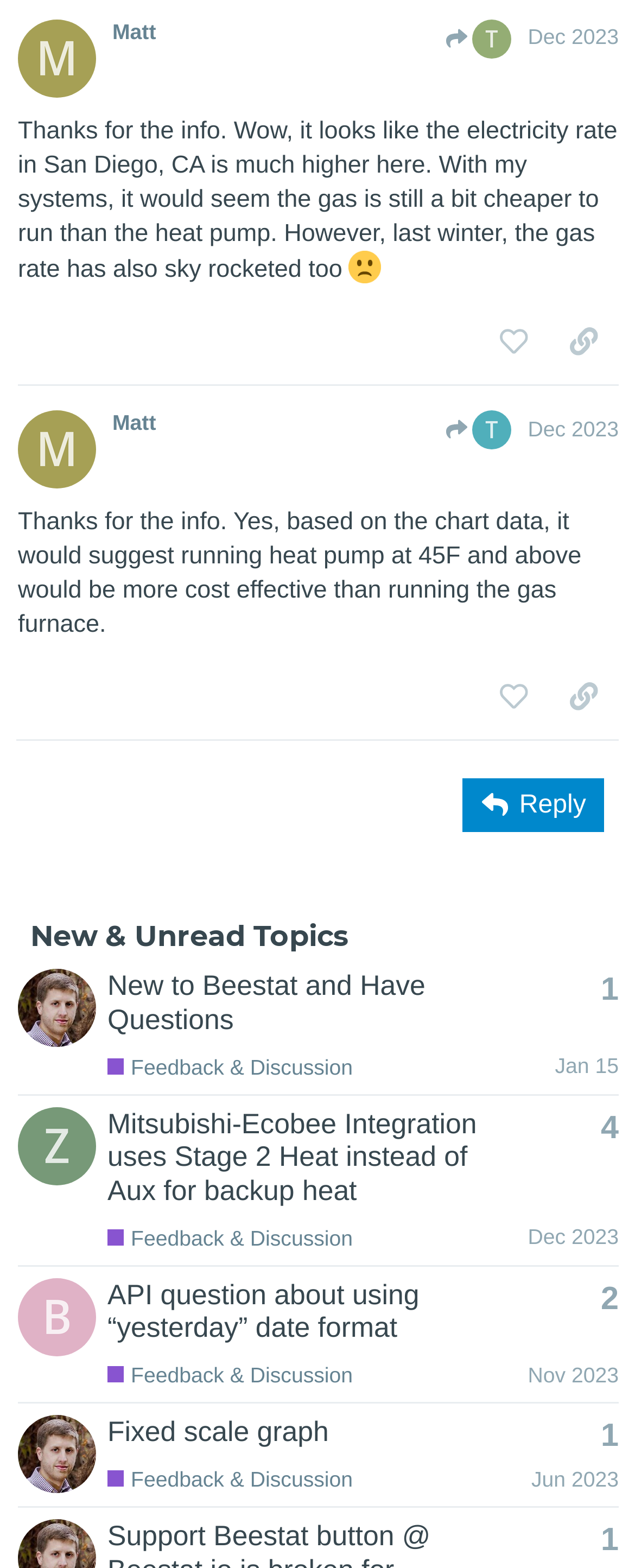Please specify the bounding box coordinates of the clickable region necessary for completing the following instruction: "Click the 'Please sign up or log in to like this post' button". The coordinates must consist of four float numbers between 0 and 1, i.e., [left, top, right, bottom].

[0.753, 0.198, 0.864, 0.237]